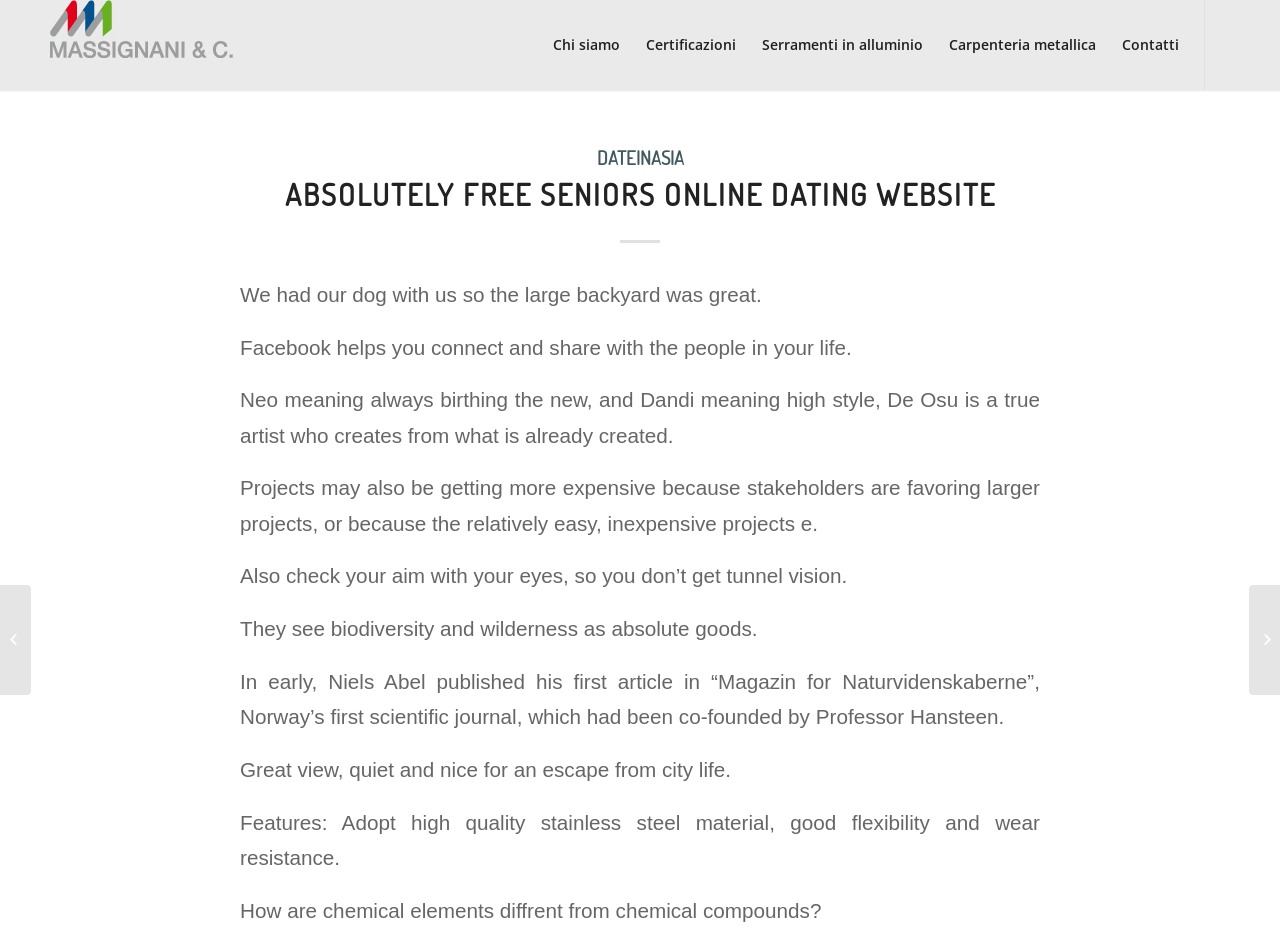What is the text of the link below the main heading?
Using the image, answer in one word or phrase.

ABSOLUTELY FREE SENIORS ONLINE DATING WEBSITE